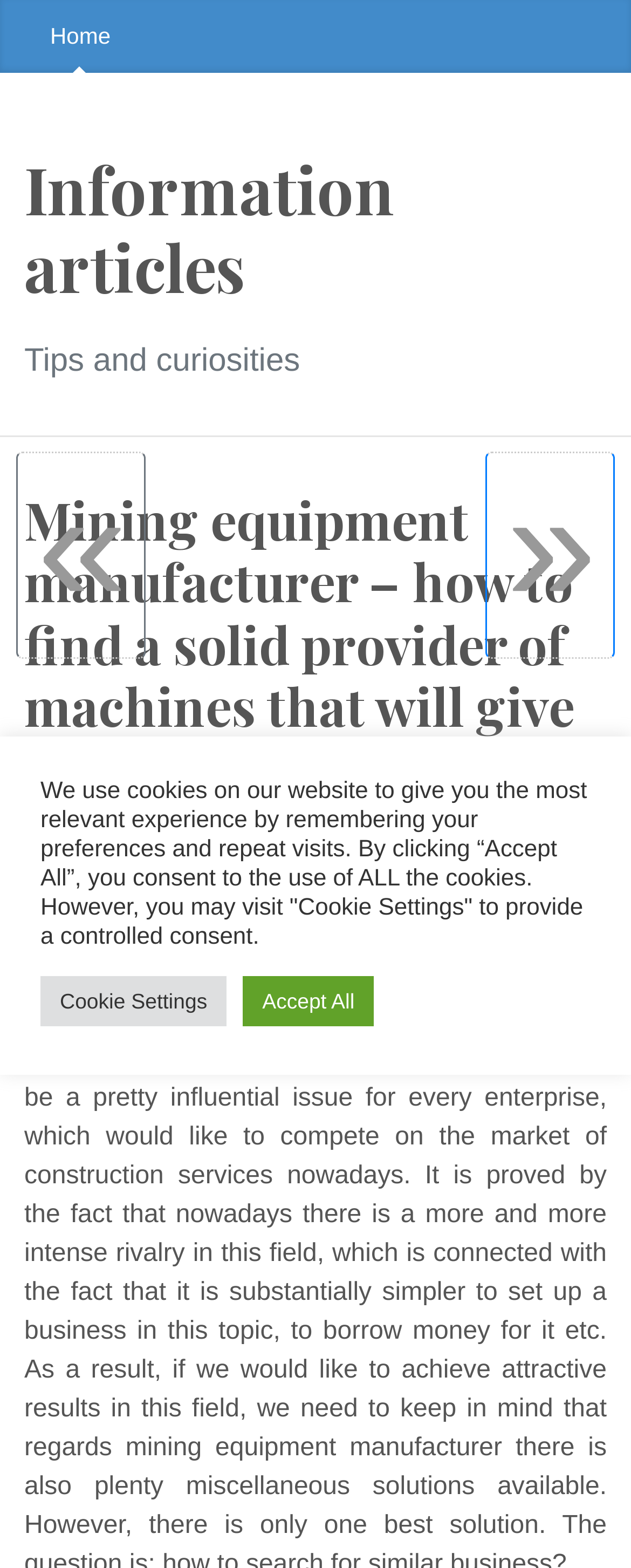Answer the following query concisely with a single word or phrase:
What is the title of the article?

Mining equipment manufacturer – how to find a solid provider of machines that will give us an opportunity to provide professional services in this area?